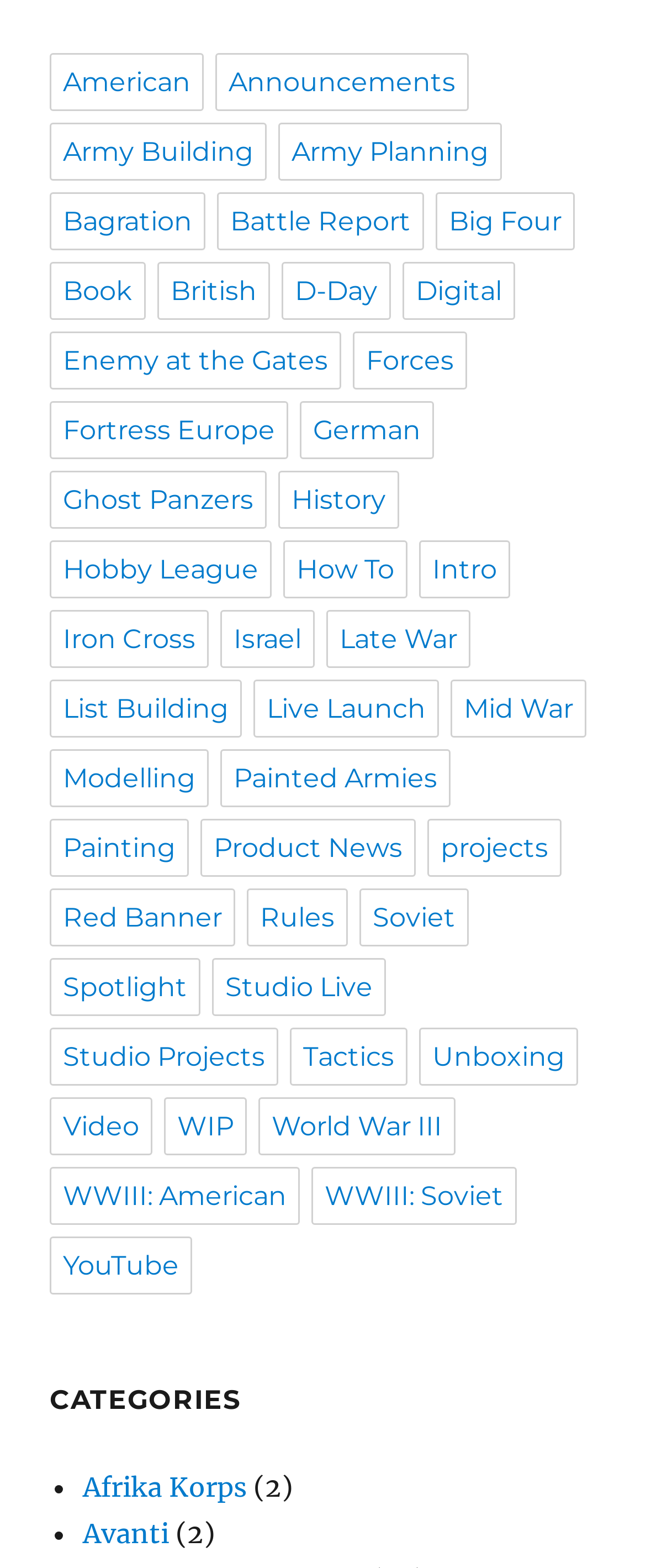Using the description "Enemy at the Gates", locate and provide the bounding box of the UI element.

[0.077, 0.211, 0.528, 0.248]